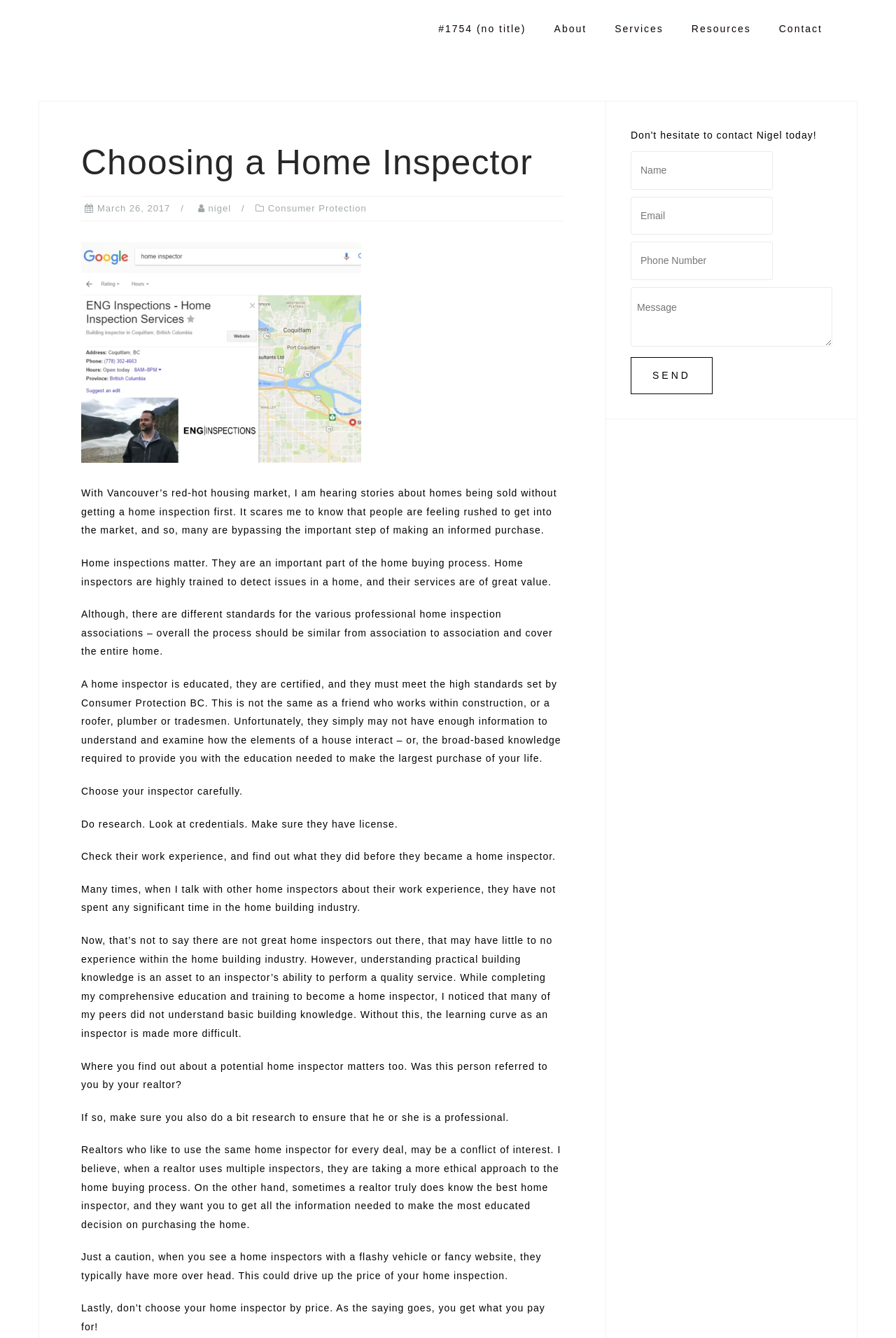What is the author of the article?
Look at the image and answer the question using a single word or phrase.

Nigel